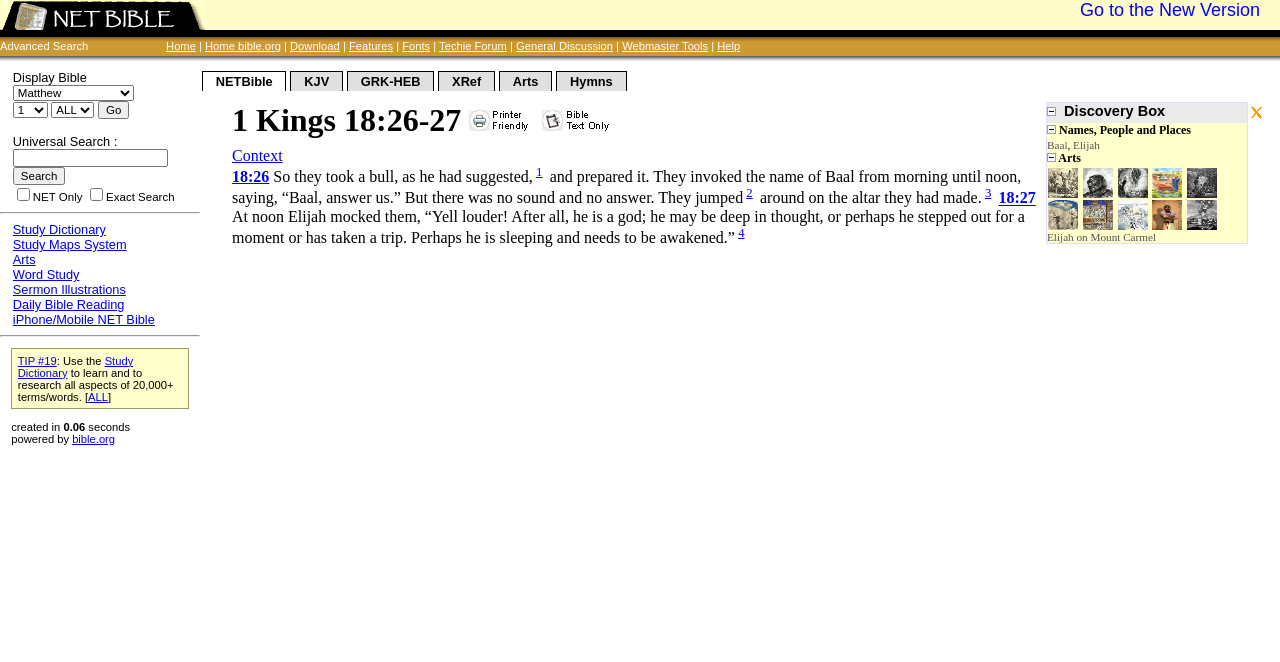Please determine the bounding box coordinates of the element to click in order to execute the following instruction: "Open the 'Context' page". The coordinates should be four float numbers between 0 and 1, specified as [left, top, right, bottom].

[0.181, 0.222, 0.221, 0.248]